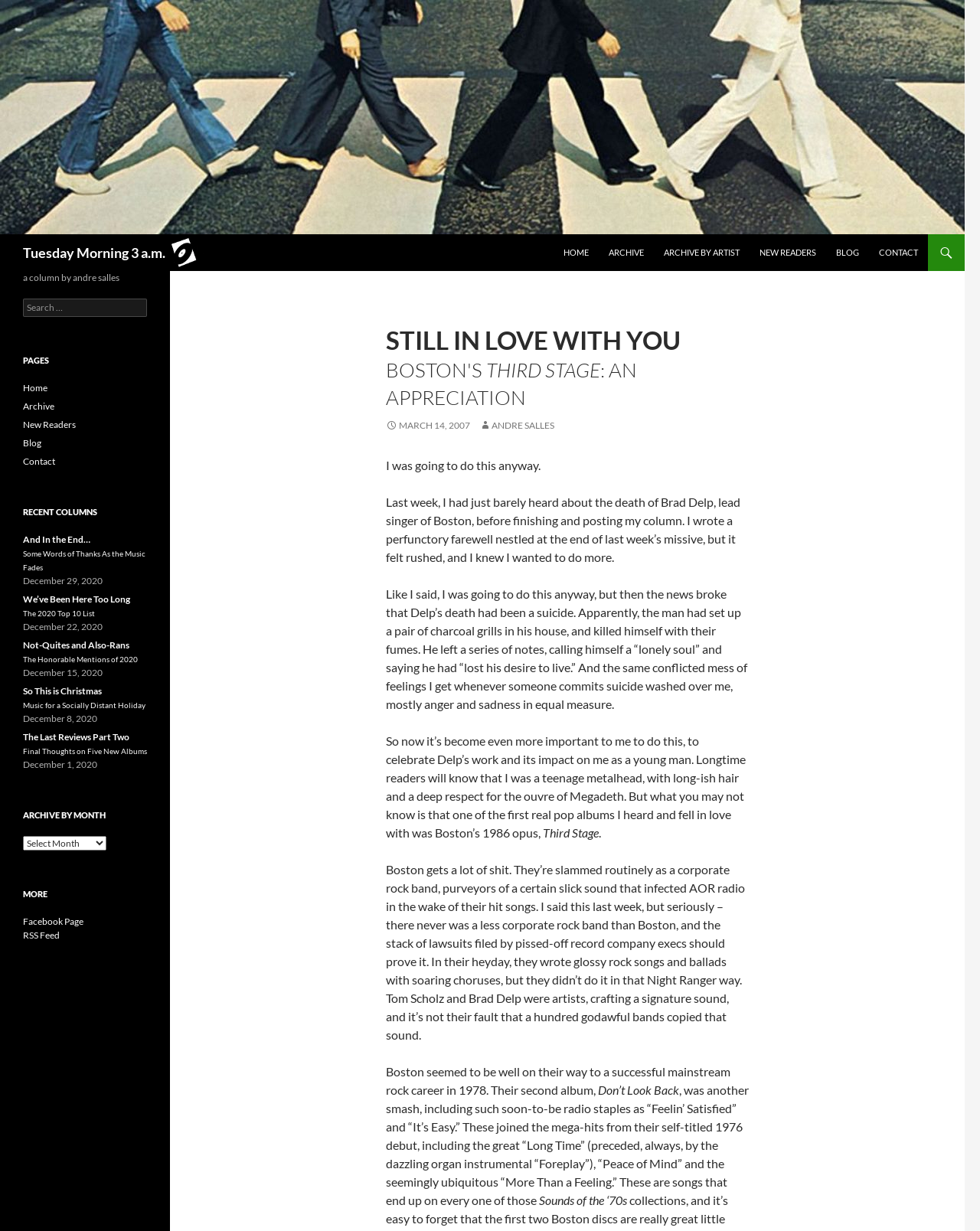Identify the bounding box of the UI element that matches this description: "Facebook Page".

[0.023, 0.744, 0.085, 0.753]